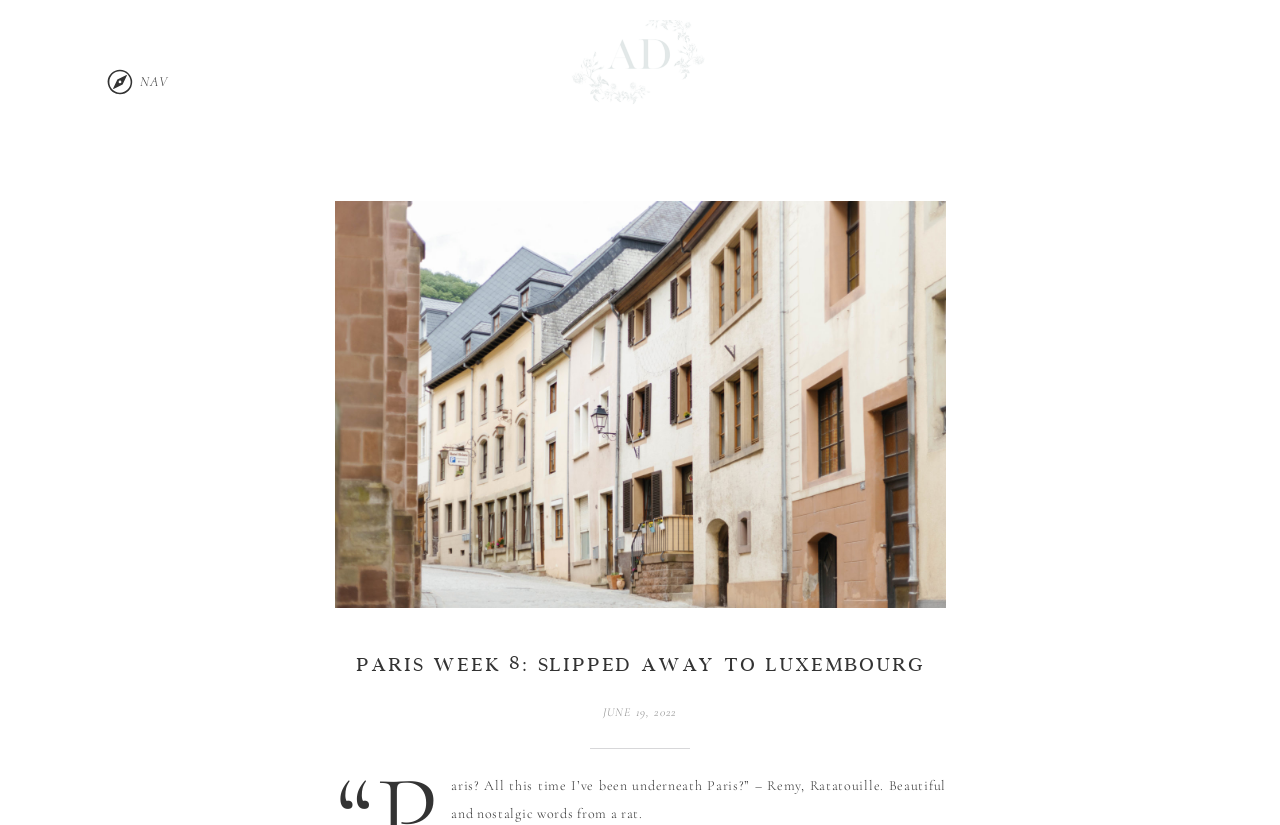Predict the bounding box of the UI element based on the description: "nav". The coordinates should be four float numbers between 0 and 1, formatted as [left, top, right, bottom].

[0.102, 0.086, 0.138, 0.11]